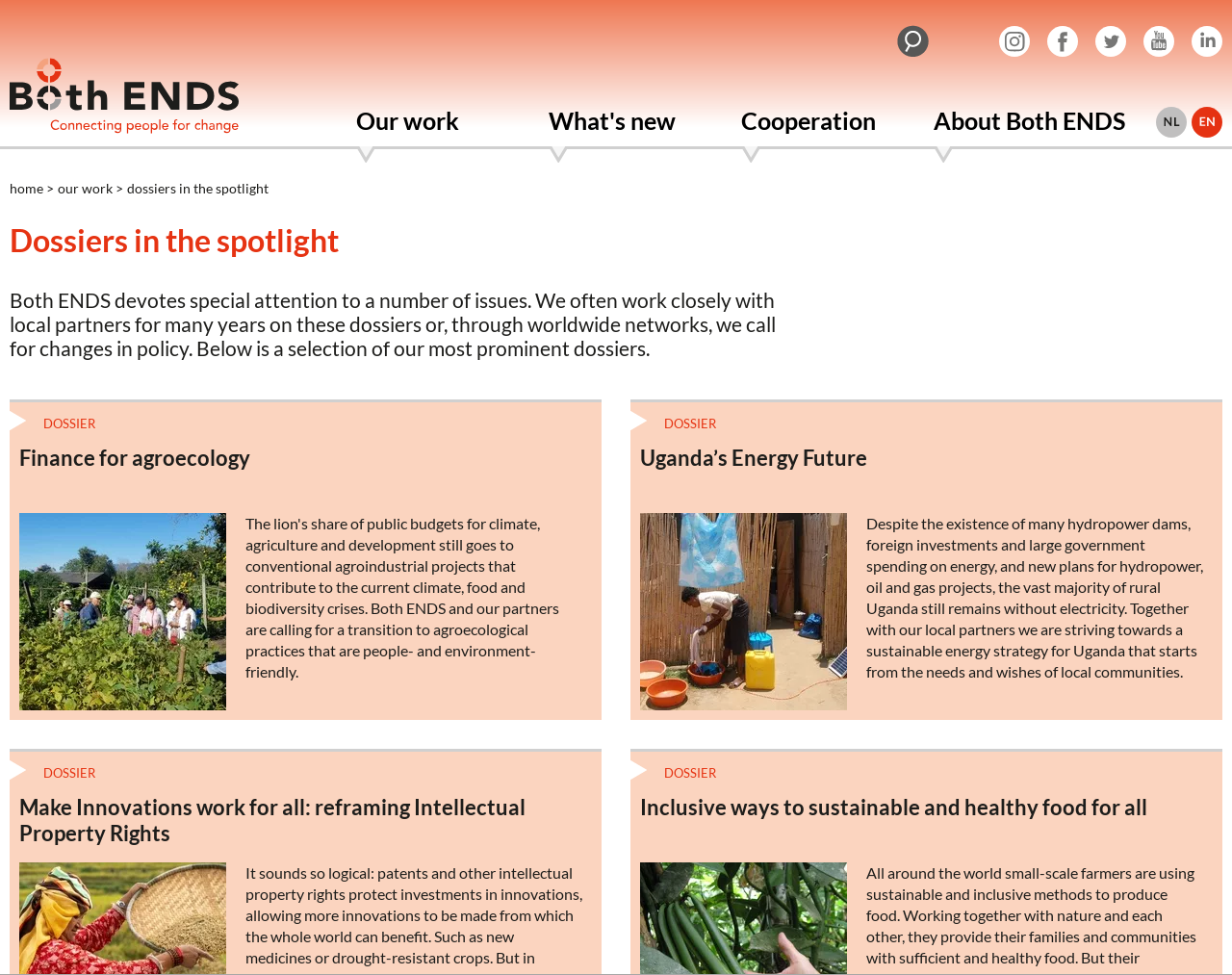Can you find the bounding box coordinates for the element that needs to be clicked to execute this instruction: "Visit Both ENDS' Facebook page"? The coordinates should be given as four float numbers between 0 and 1, i.e., [left, top, right, bottom].

[0.849, 0.038, 0.875, 0.063]